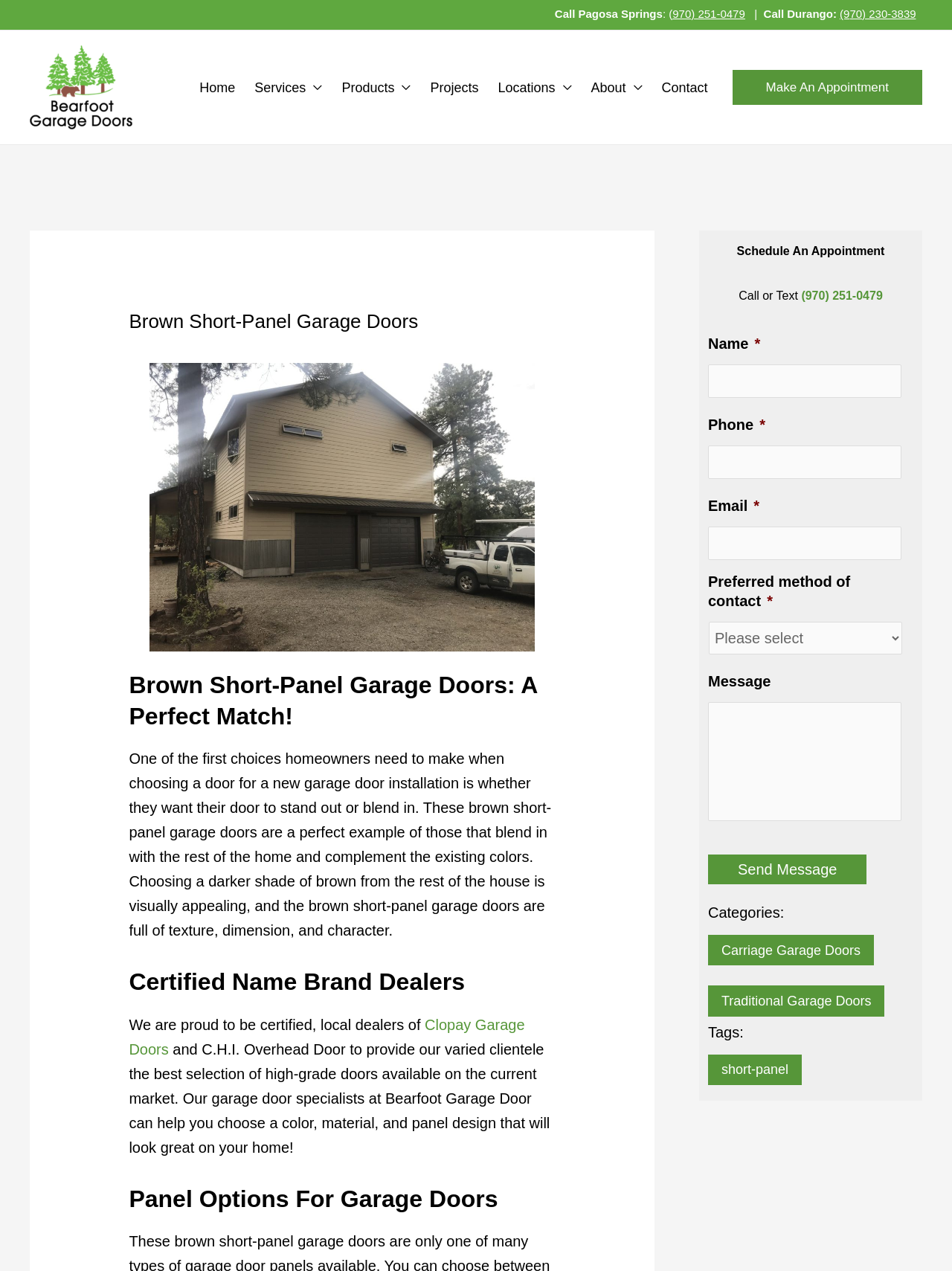What is the purpose of the form on this page?
Please provide a single word or phrase as your answer based on the screenshot.

To schedule an appointment